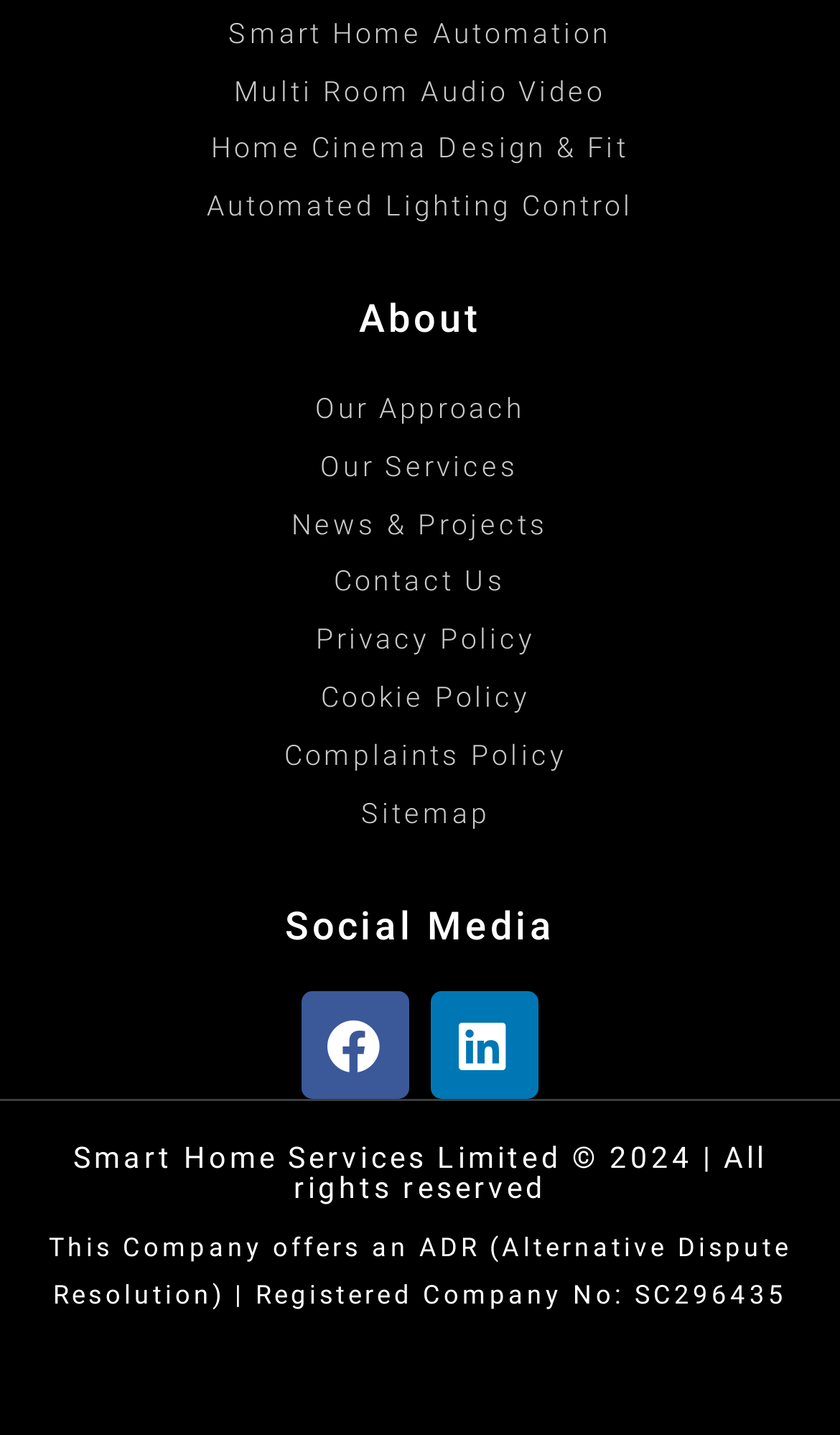Answer in one word or a short phrase: 
How many main services are listed?

4